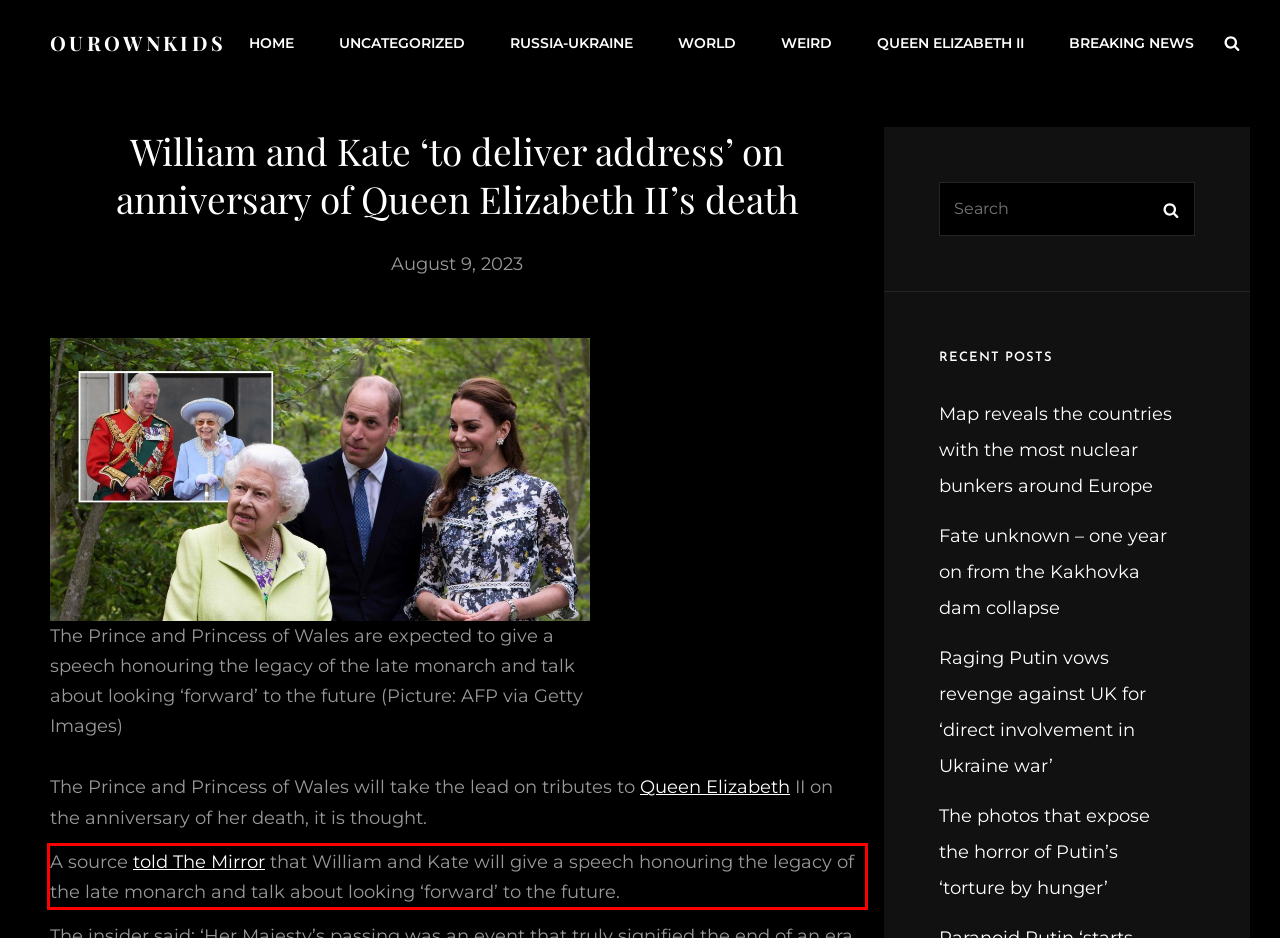With the provided screenshot of a webpage, locate the red bounding box and perform OCR to extract the text content inside it.

A source told The Mirror that William and Kate will give a speech honouring the legacy of the late monarch and talk about looking ‘forward’ to the future.